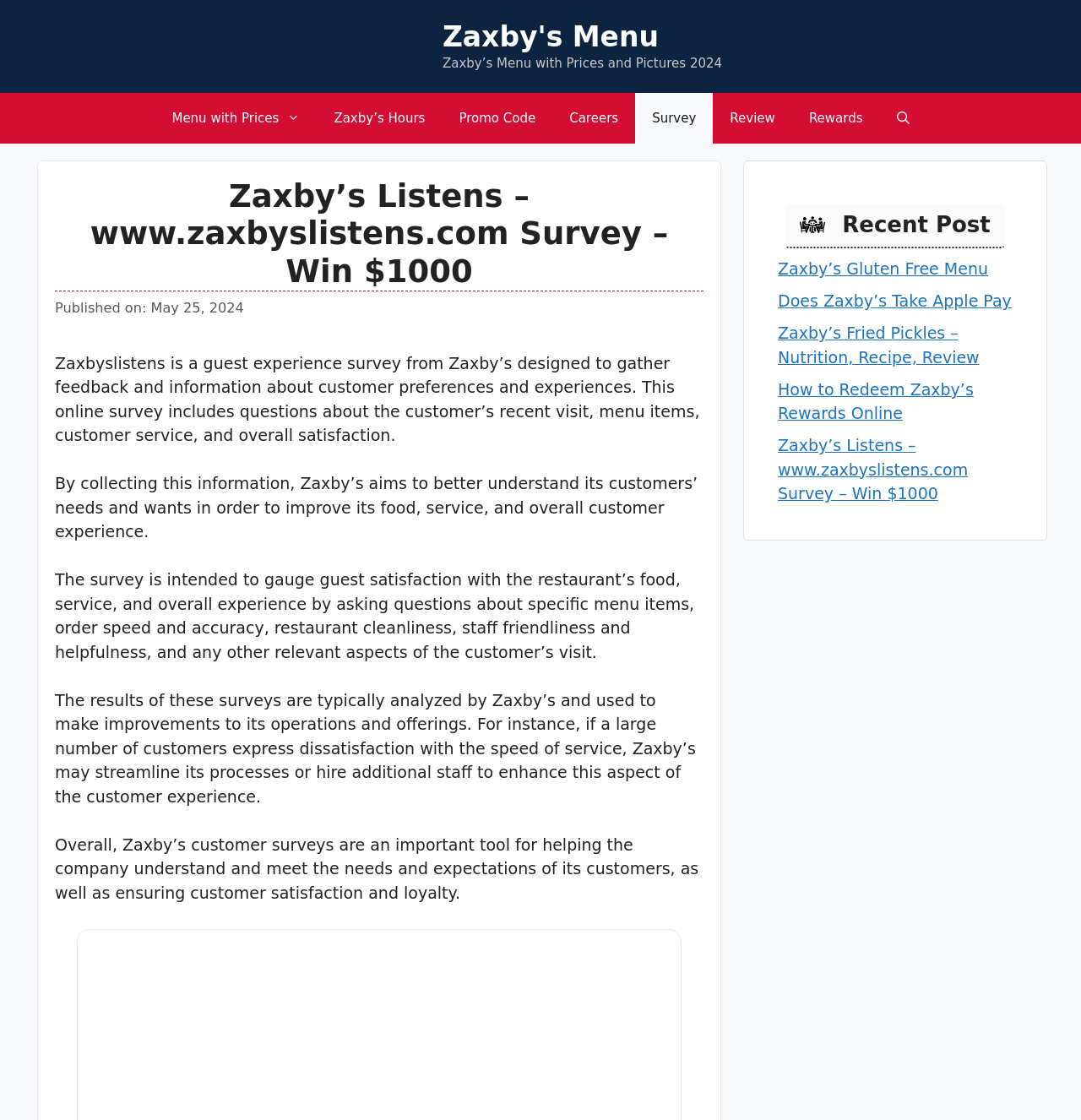Provide the bounding box coordinates for the area that should be clicked to complete the instruction: "Check Recent Post".

[0.727, 0.182, 0.929, 0.222]